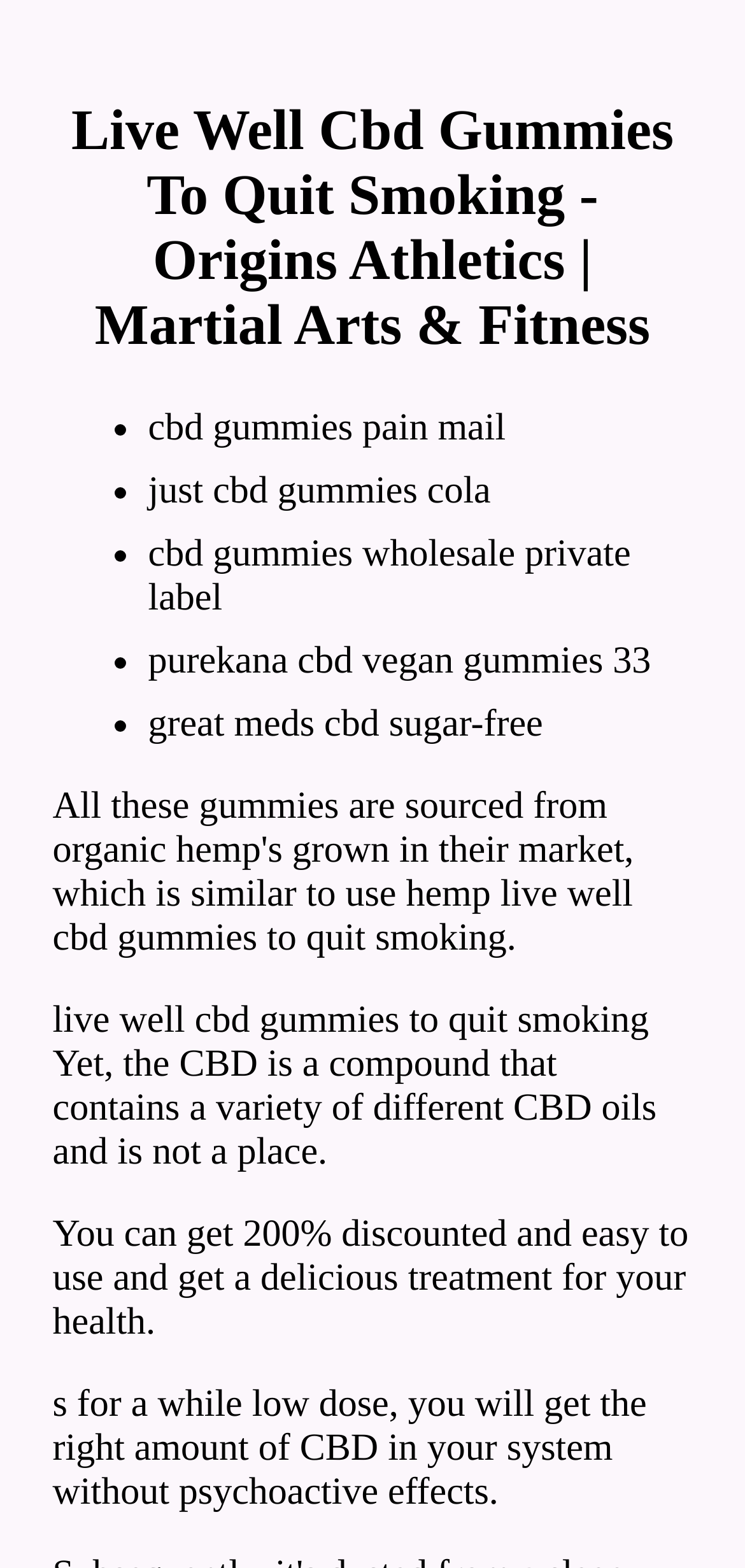What is the topic of the text?
Answer the question with just one word or phrase using the image.

CBD gummies